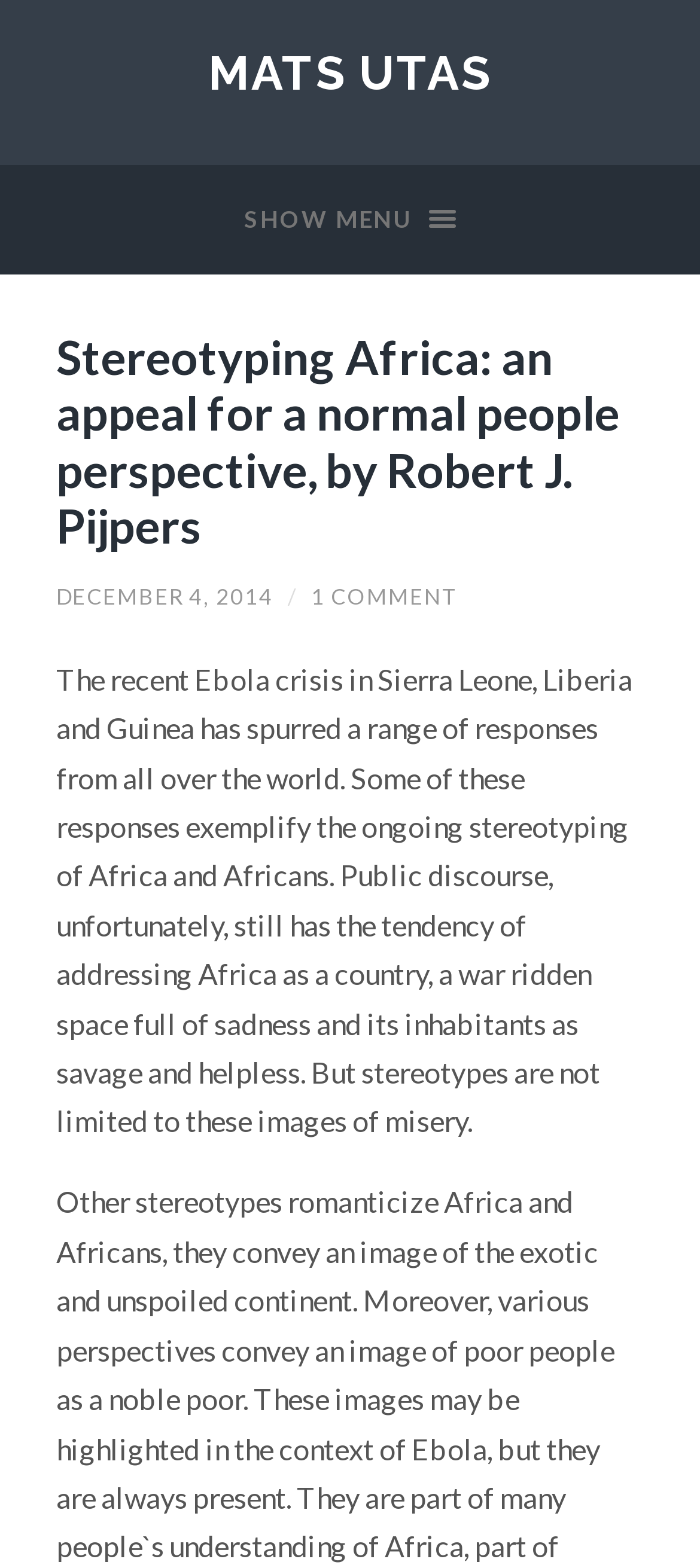Analyze the image and answer the question with as much detail as possible: 
How many comments does the article have?

The number of comments can be found in the link element '1 COMMENT' which is located at [0.444, 0.371, 0.652, 0.389].